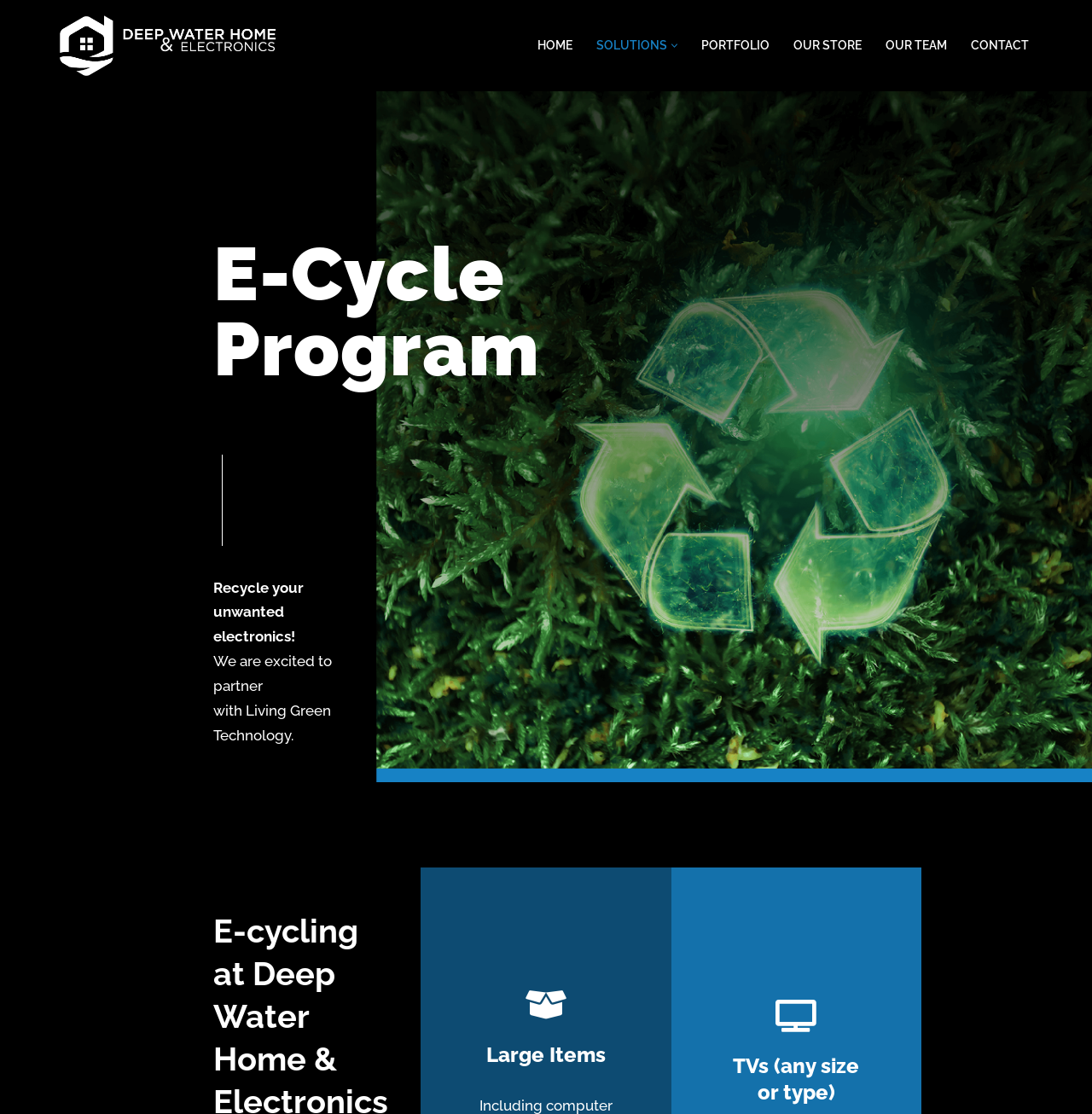Please mark the clickable region by giving the bounding box coordinates needed to complete this instruction: "Click on the 'CONTACT' link".

[0.889, 0.031, 0.942, 0.05]